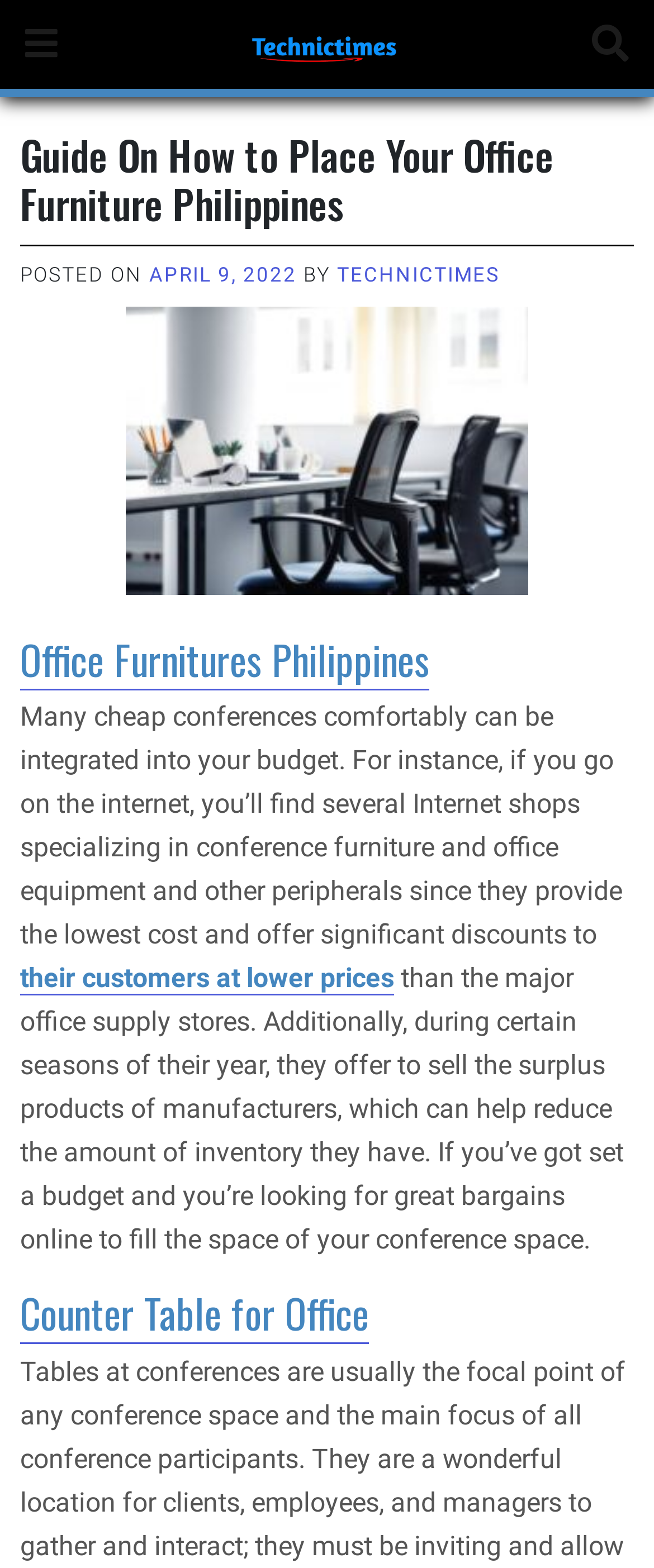What is the topic of the third heading?
Look at the image and respond with a one-word or short phrase answer.

Counter Table for Office